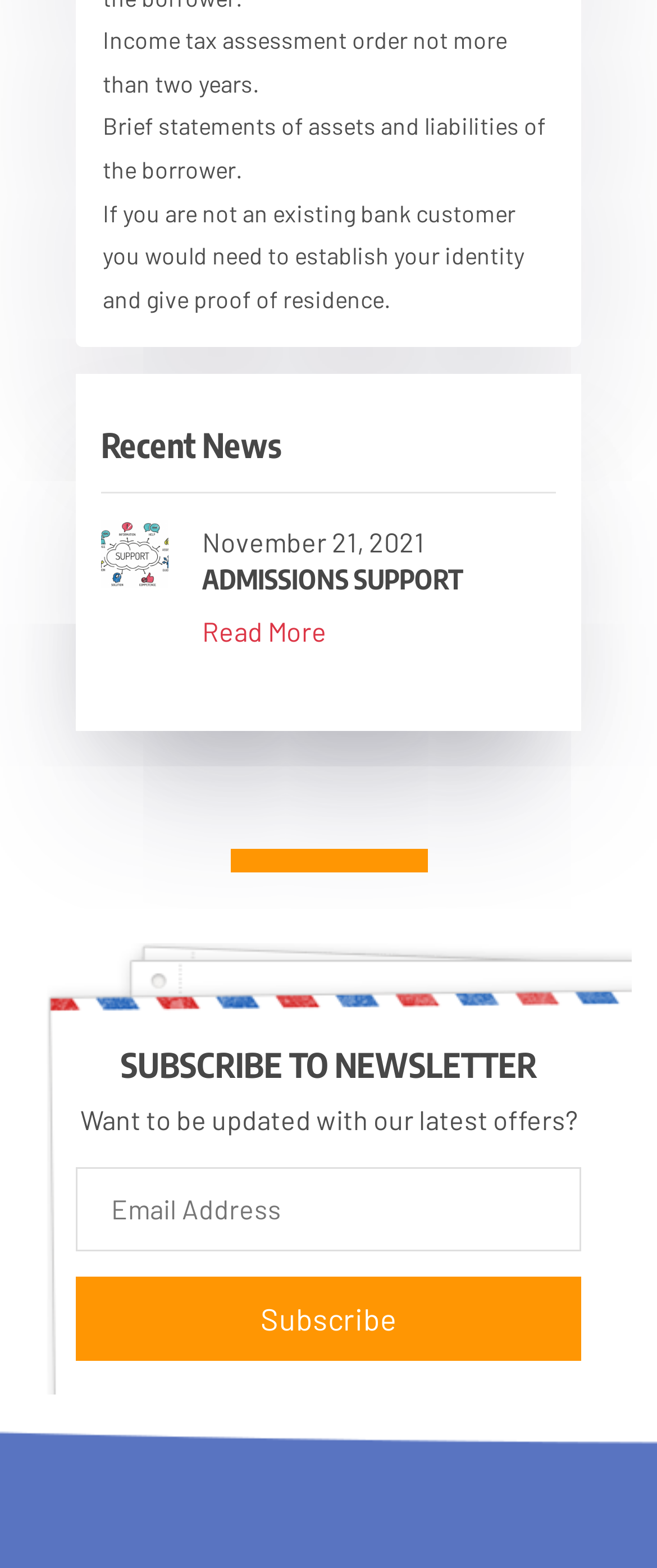Find and provide the bounding box coordinates for the UI element described here: "Read More". The coordinates should be given as four float numbers between 0 and 1: [left, top, right, bottom].

[0.308, 0.392, 0.497, 0.413]